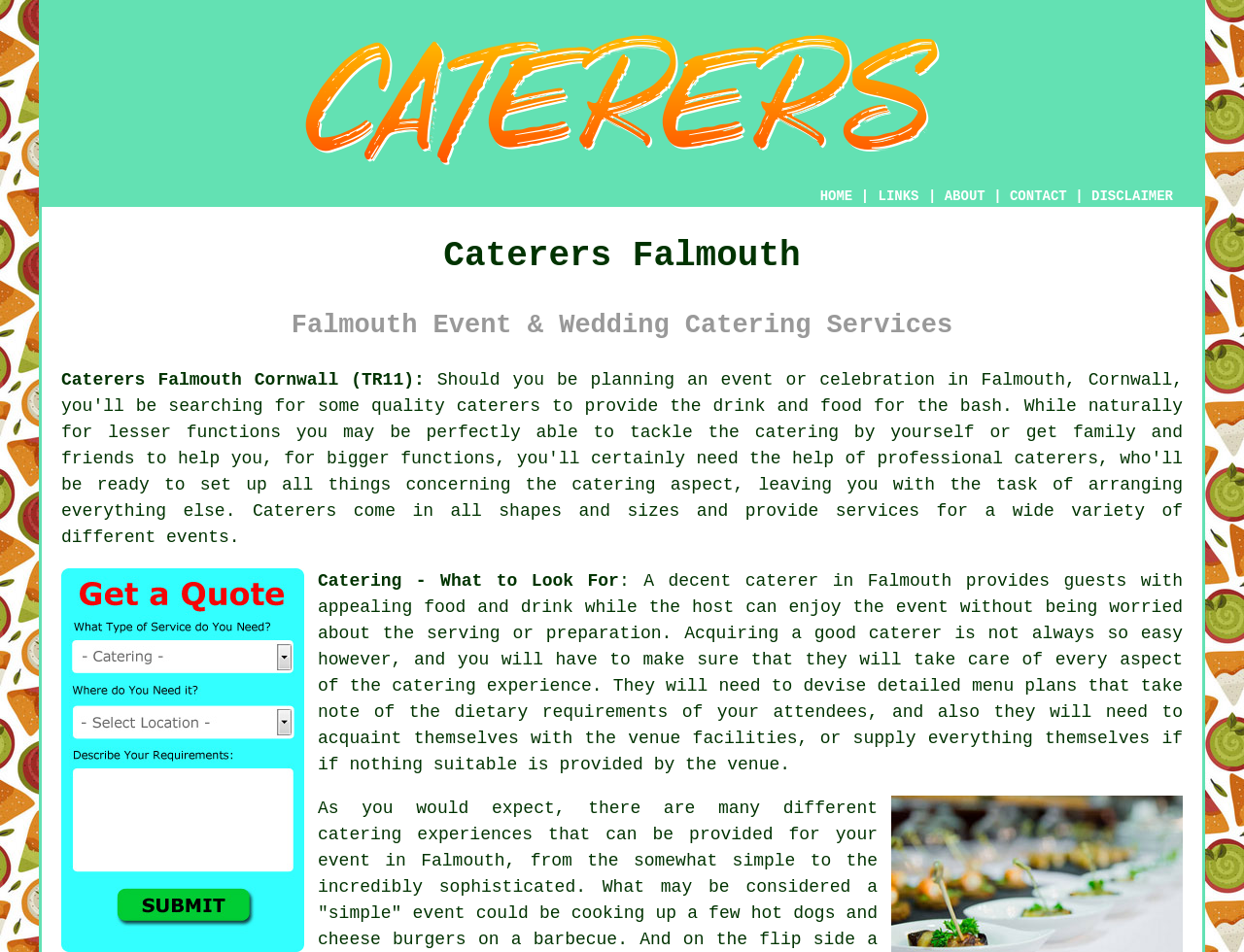What is the purpose of a caterer?
Please describe in detail the information shown in the image to answer the question.

The purpose of a caterer is to take care of every aspect of the catering experience, including devising menu plans, acquainting themselves with the venue facilities, and supplying everything needed, as mentioned in the paragraph of text.